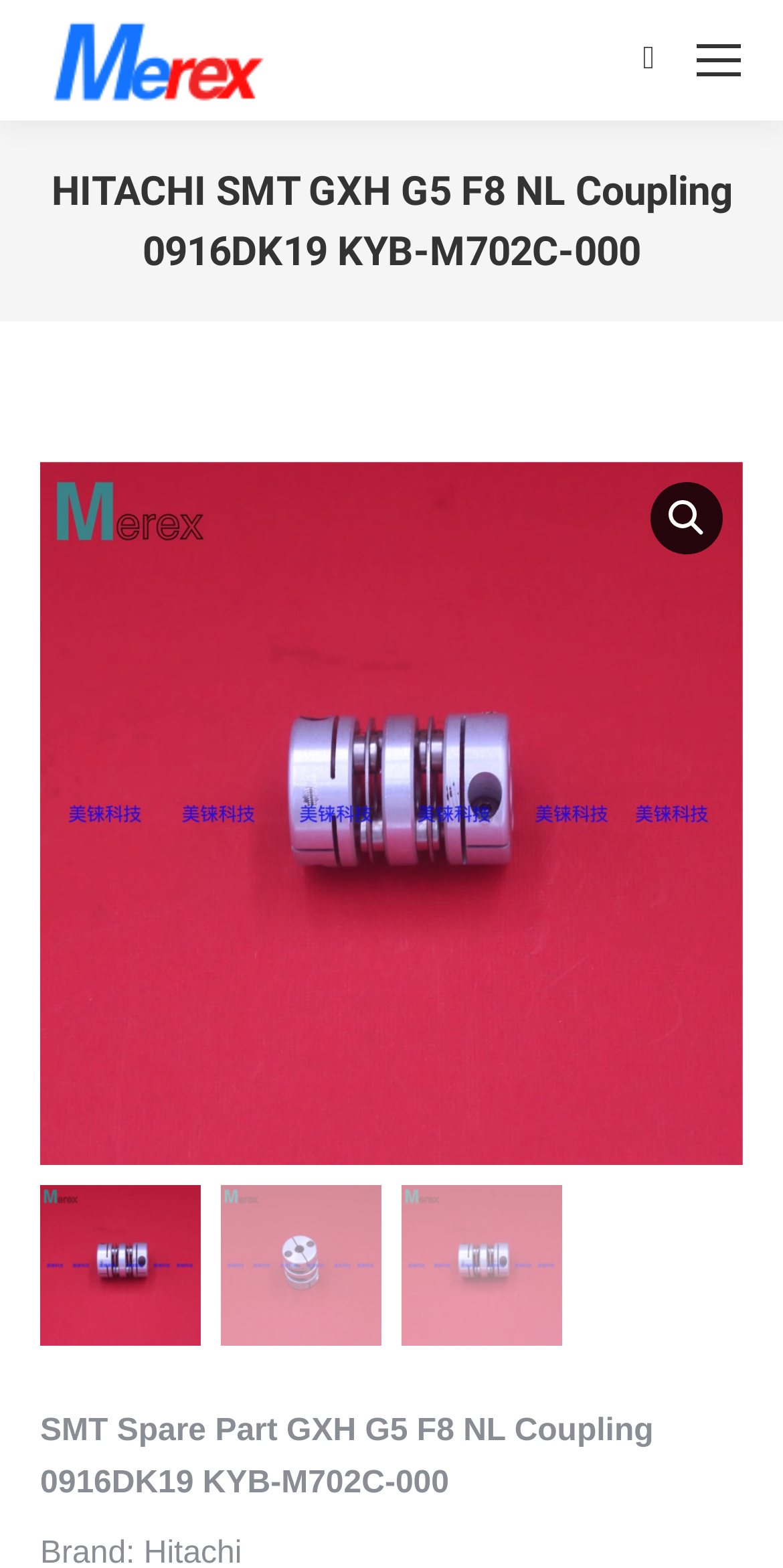What is the condition of the coupling?
Please give a detailed and elaborate answer to the question based on the image.

The condition of the coupling can be found in the product description, which mentions that the condition is 'Original new / Copy new'. This indicates that the coupling is either an original new product or a copy of a new product.